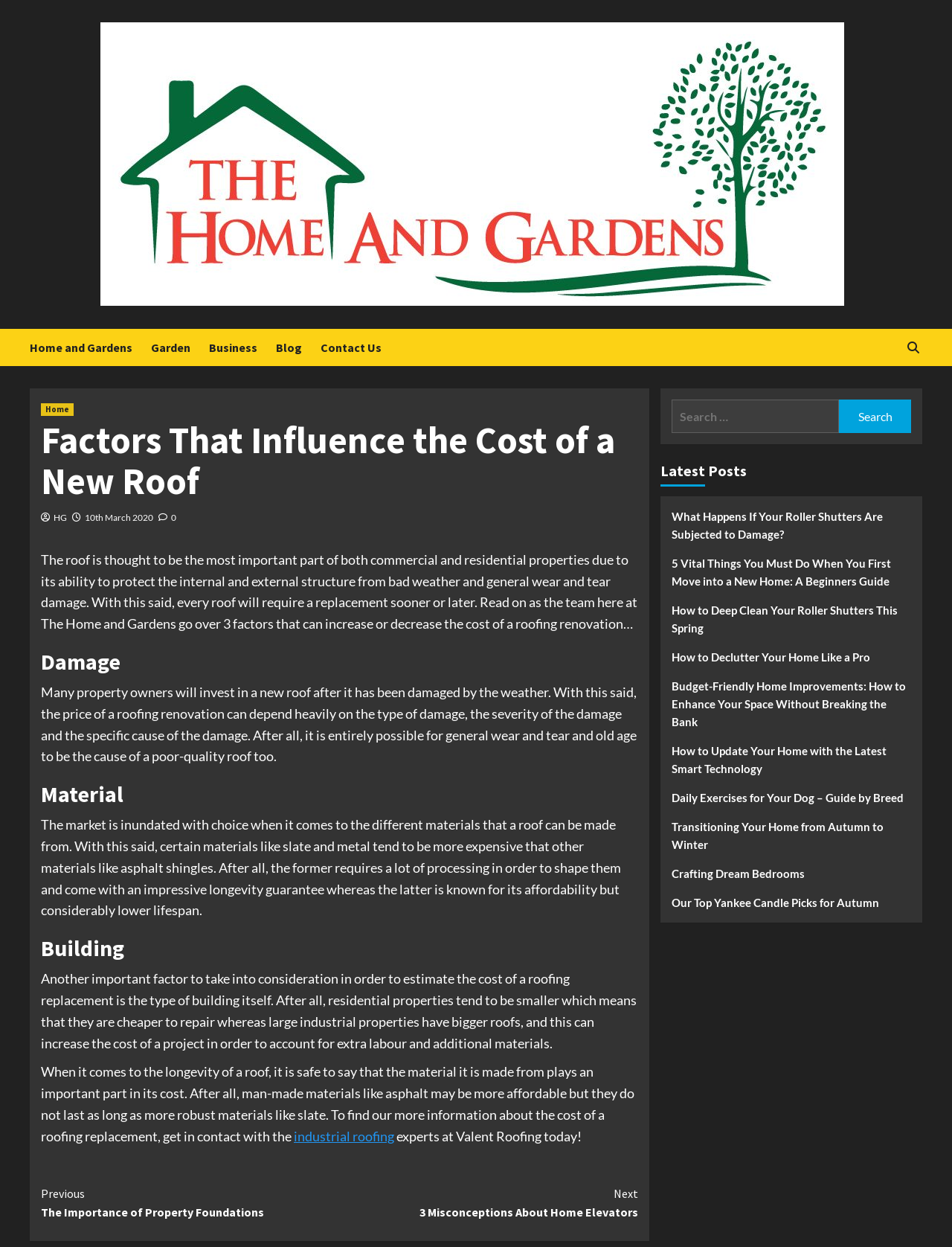What is the difference in cost between residential and industrial properties?
Please provide a comprehensive and detailed answer to the question.

According to the webpage, residential properties tend to be smaller, which means they are cheaper to repair, whereas large industrial properties have bigger roofs, and this can increase the cost of a project in order to account for extra labor and additional materials.